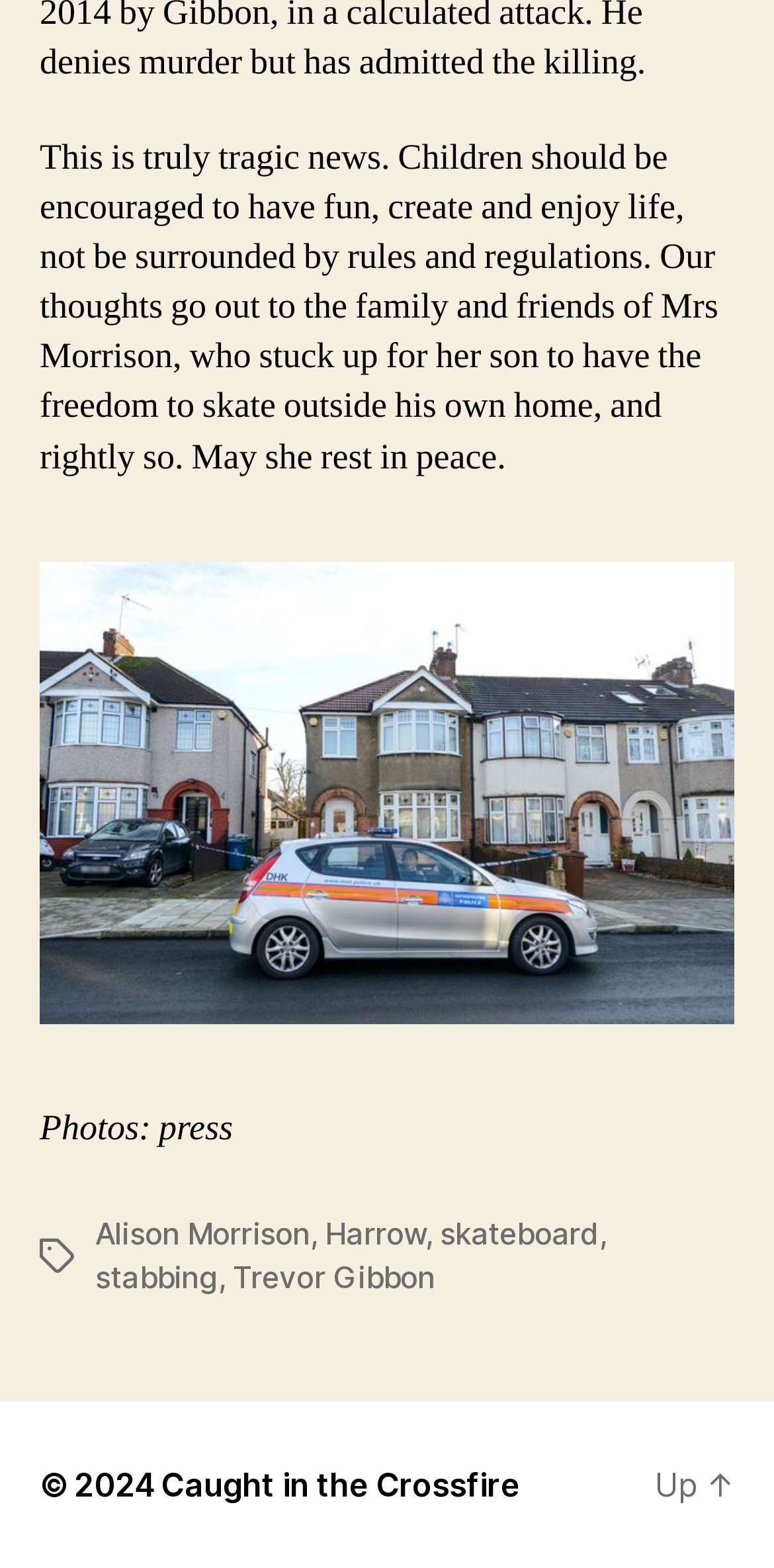What is the name of the person in the image?
Provide a short answer using one word or a brief phrase based on the image.

Alison Morrison